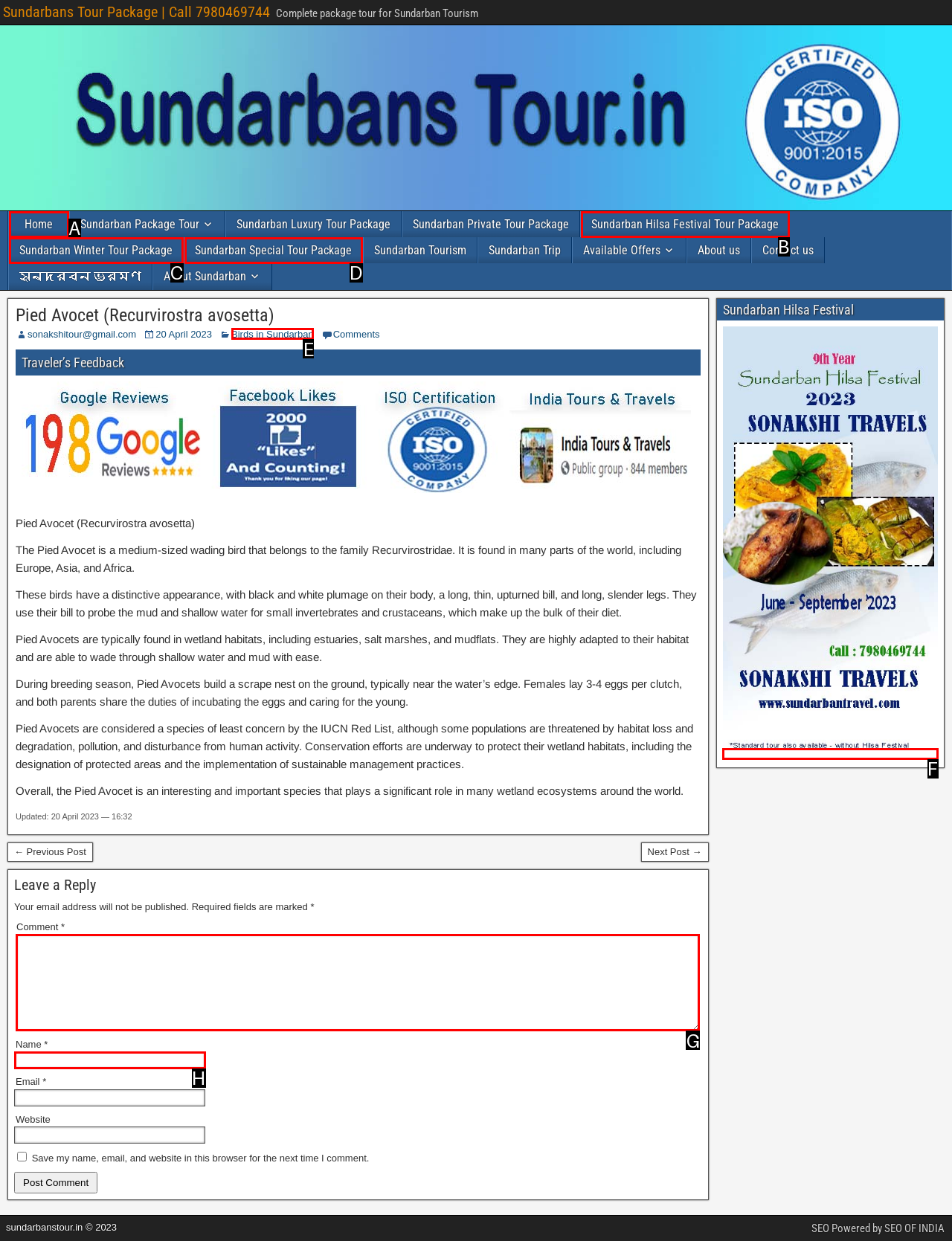Select the appropriate HTML element that needs to be clicked to finish the task: Enter a comment in the comment box
Reply with the letter of the chosen option.

G